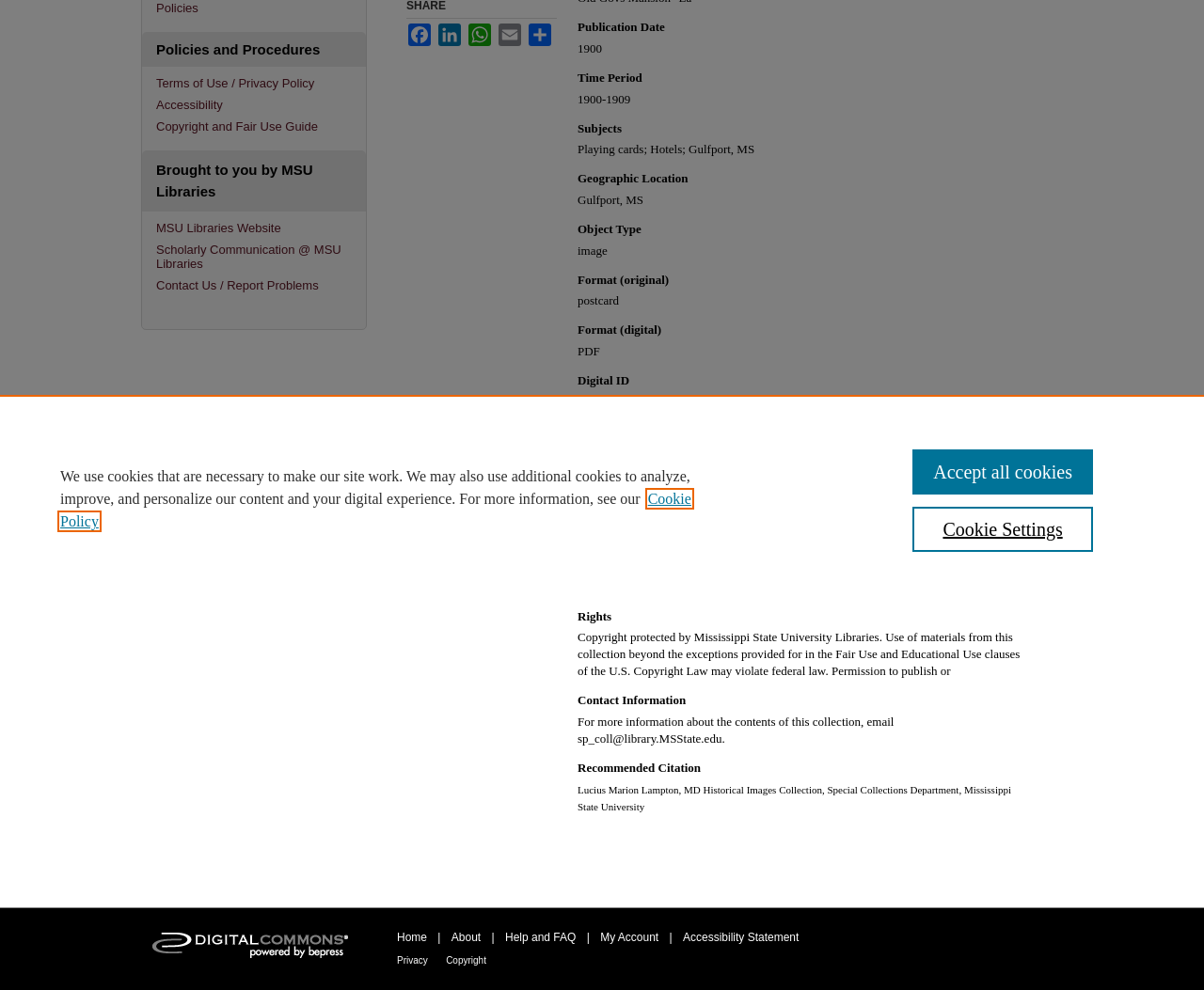Using the provided element description: "Help and FAQ", determine the bounding box coordinates of the corresponding UI element in the screenshot.

[0.42, 0.94, 0.478, 0.953]